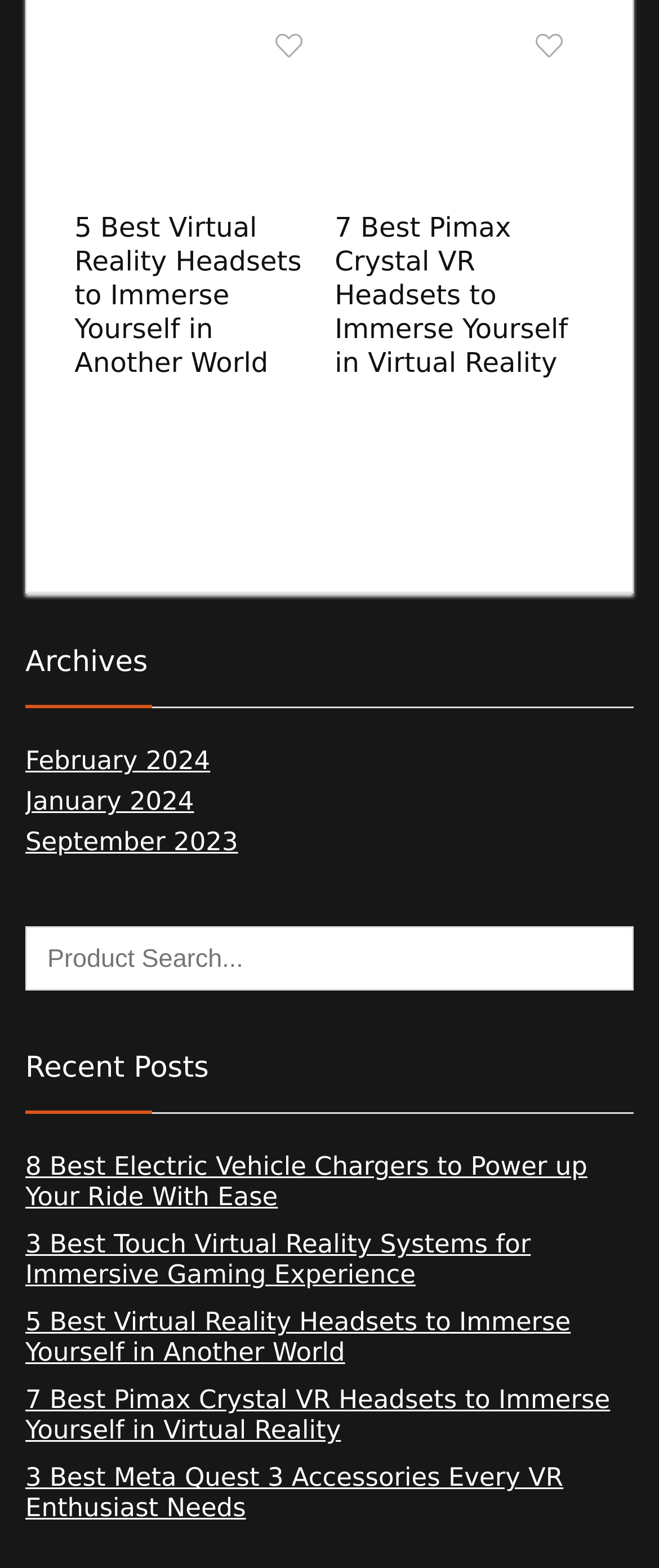Please identify the bounding box coordinates of the element's region that should be clicked to execute the following instruction: "Read the article about 7 Best Pimax Crystal VR Headsets". The bounding box coordinates must be four float numbers between 0 and 1, i.e., [left, top, right, bottom].

[0.508, 0.135, 0.862, 0.242]